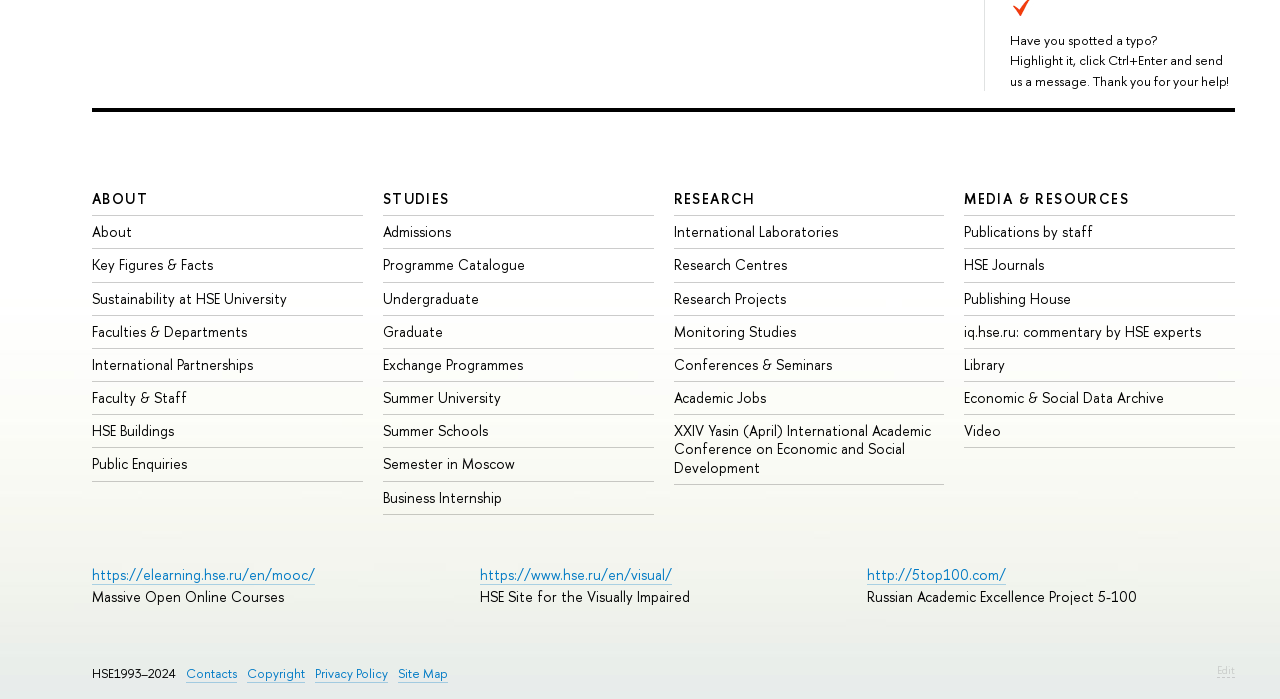Predict the bounding box of the UI element that fits this description: "Sustainability at HSE University".

[0.072, 0.413, 0.224, 0.44]